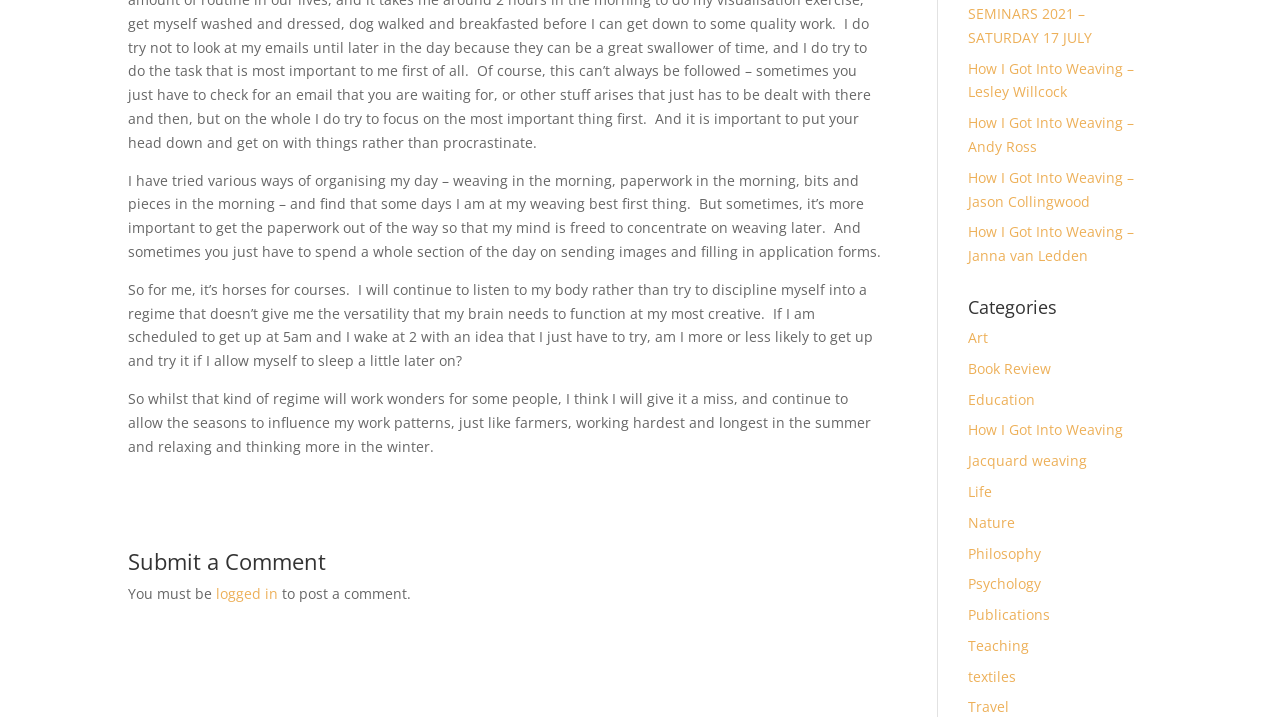Locate the UI element described as follows: "How I Got Into Weaving". Return the bounding box coordinates as four float numbers between 0 and 1 in the order [left, top, right, bottom].

[0.756, 0.586, 0.878, 0.613]